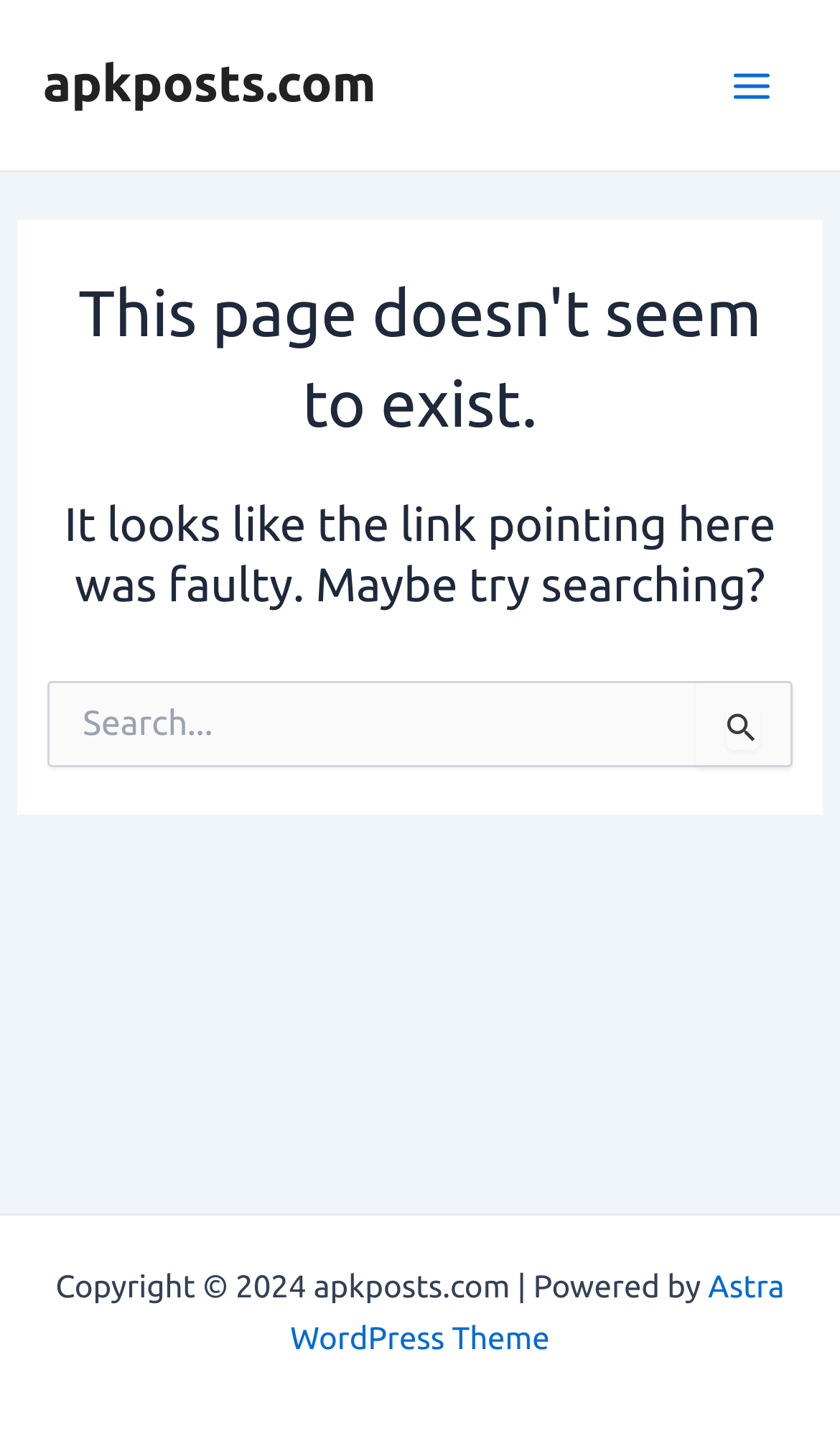Please answer the following question using a single word or phrase: Is this a search page?

Yes